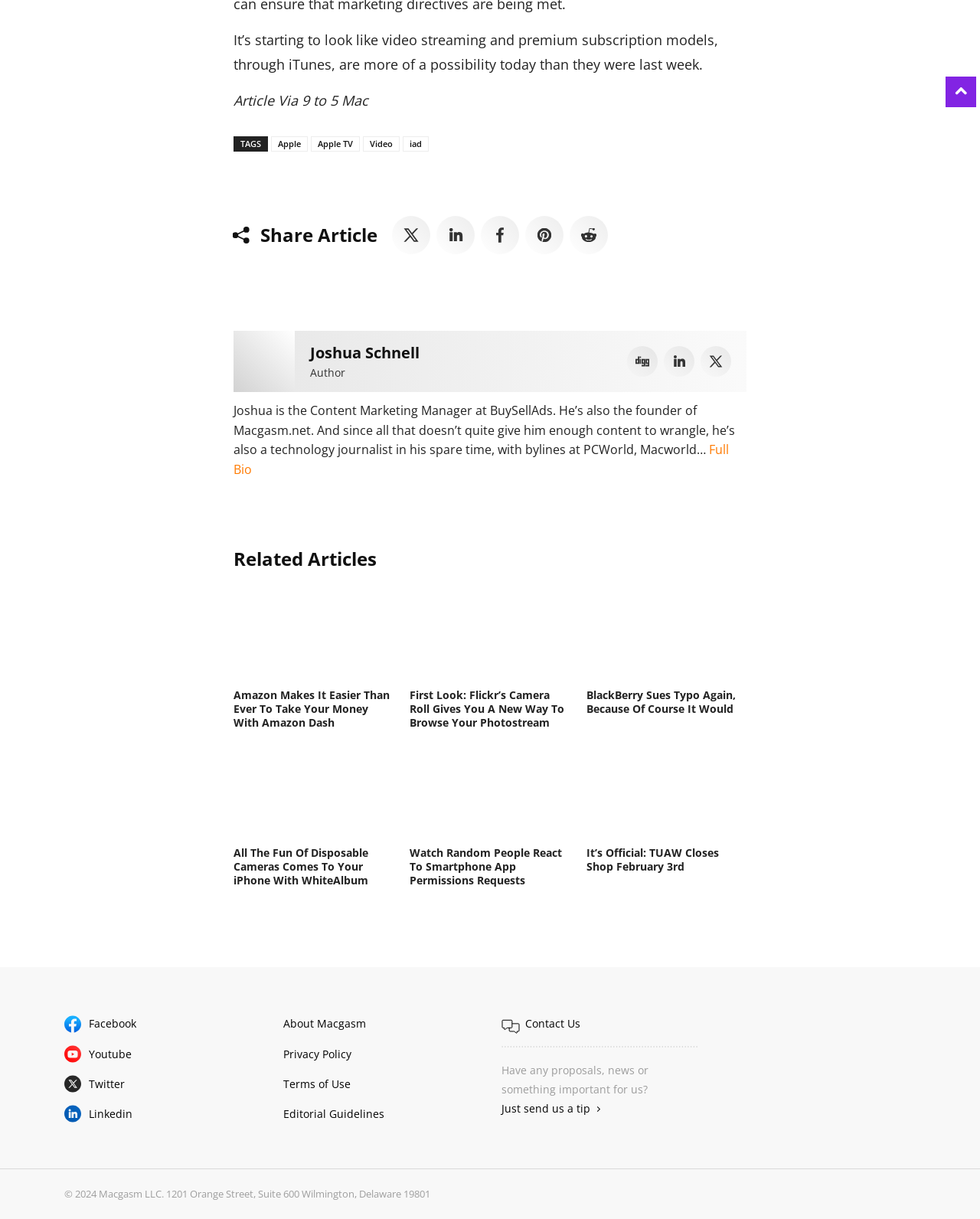Determine the coordinates of the bounding box for the clickable area needed to execute this instruction: "Click on the 'Apple' tag".

[0.277, 0.112, 0.314, 0.124]